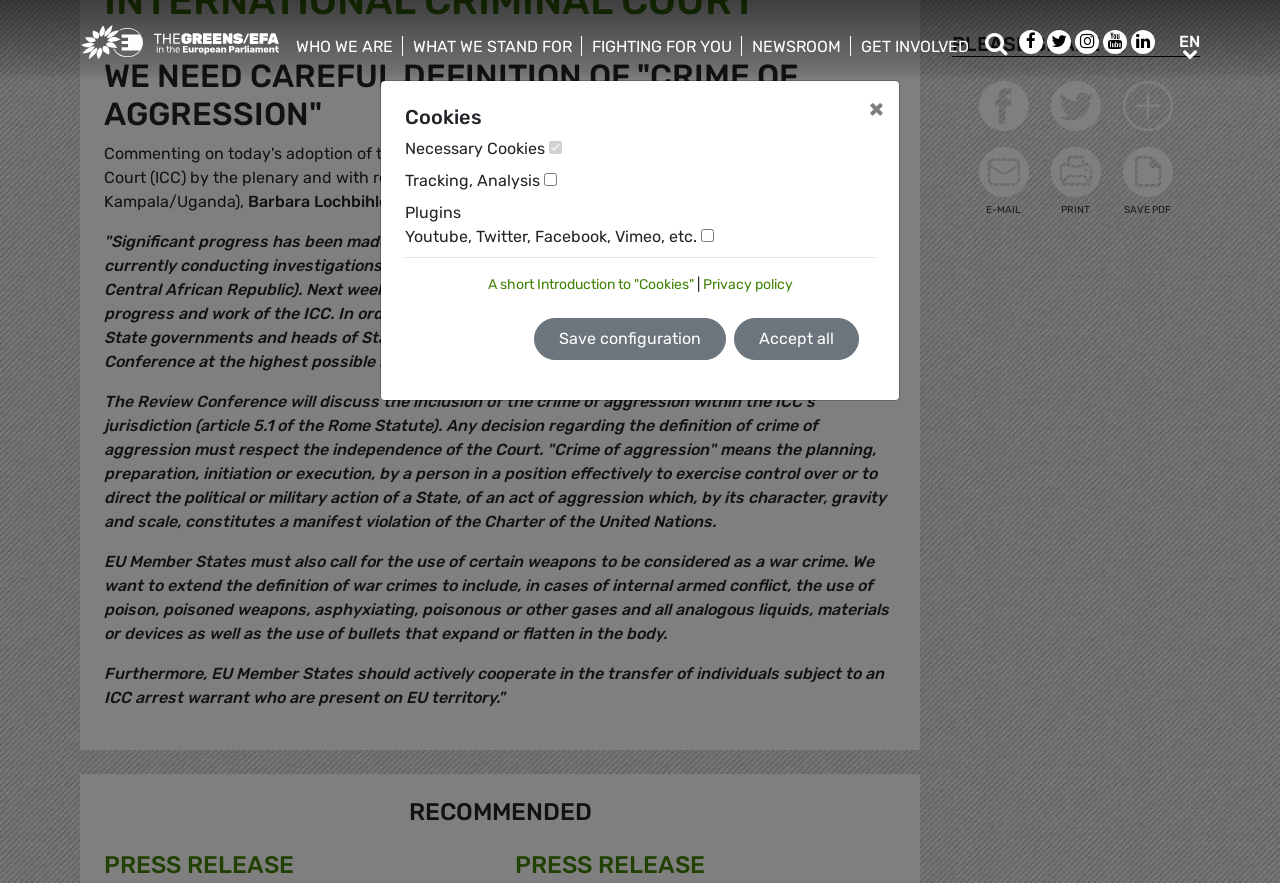Indicate the bounding box coordinates of the element that needs to be clicked to satisfy the following instruction: "Share on Facebook". The coordinates should be four float numbers between 0 and 1, i.e., [left, top, right, bottom].

[0.765, 0.092, 0.804, 0.148]